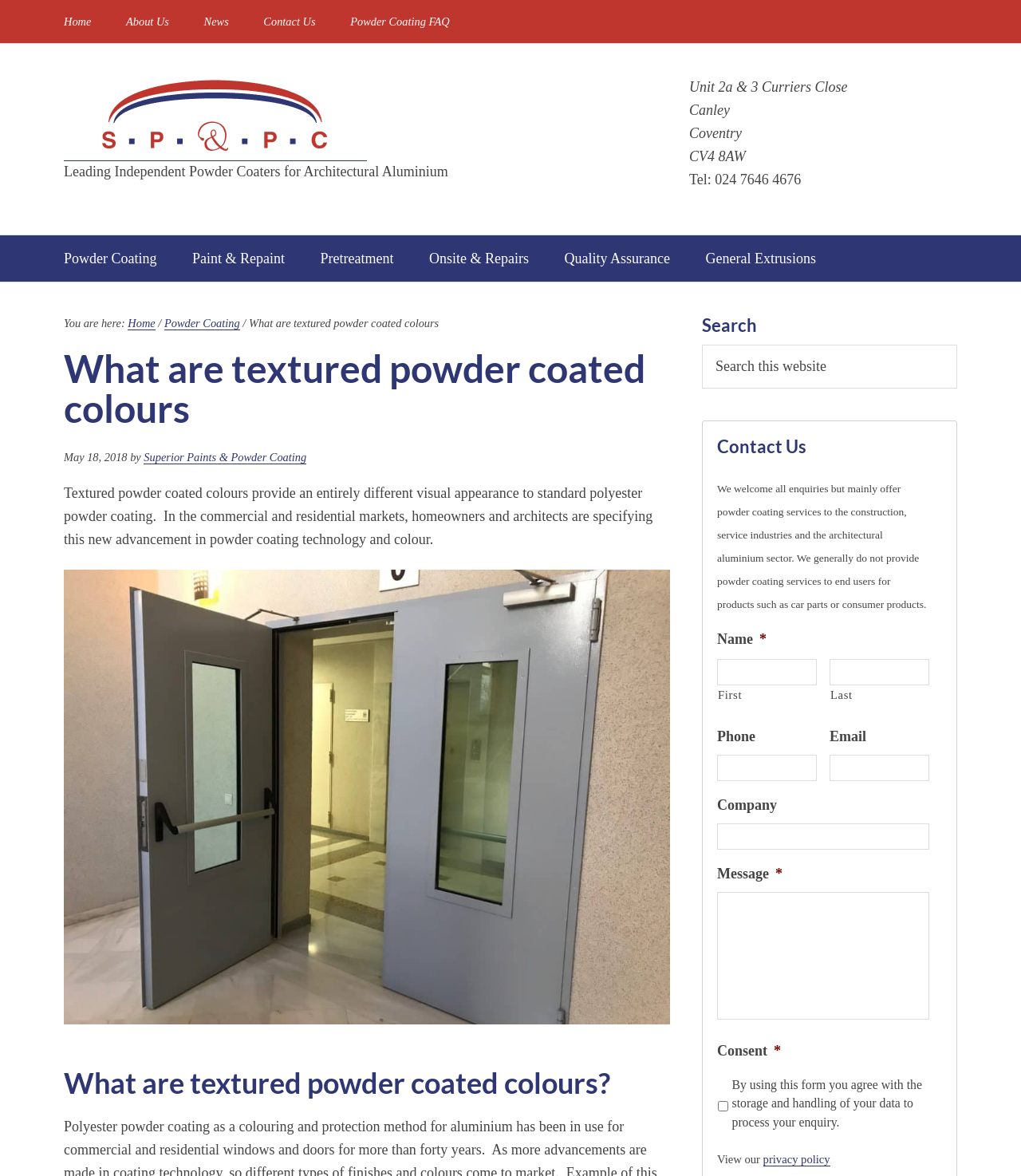What is the purpose of the contact form?
Use the image to give a comprehensive and detailed response to the question.

I inferred the purpose of the contact form by reading the text above the form, which says 'We welcome all enquiries...'. This suggests that the form is intended for users to send enquiries to the company. Additionally, the form fields, such as 'Name', 'Phone', and 'Message', further support this conclusion.